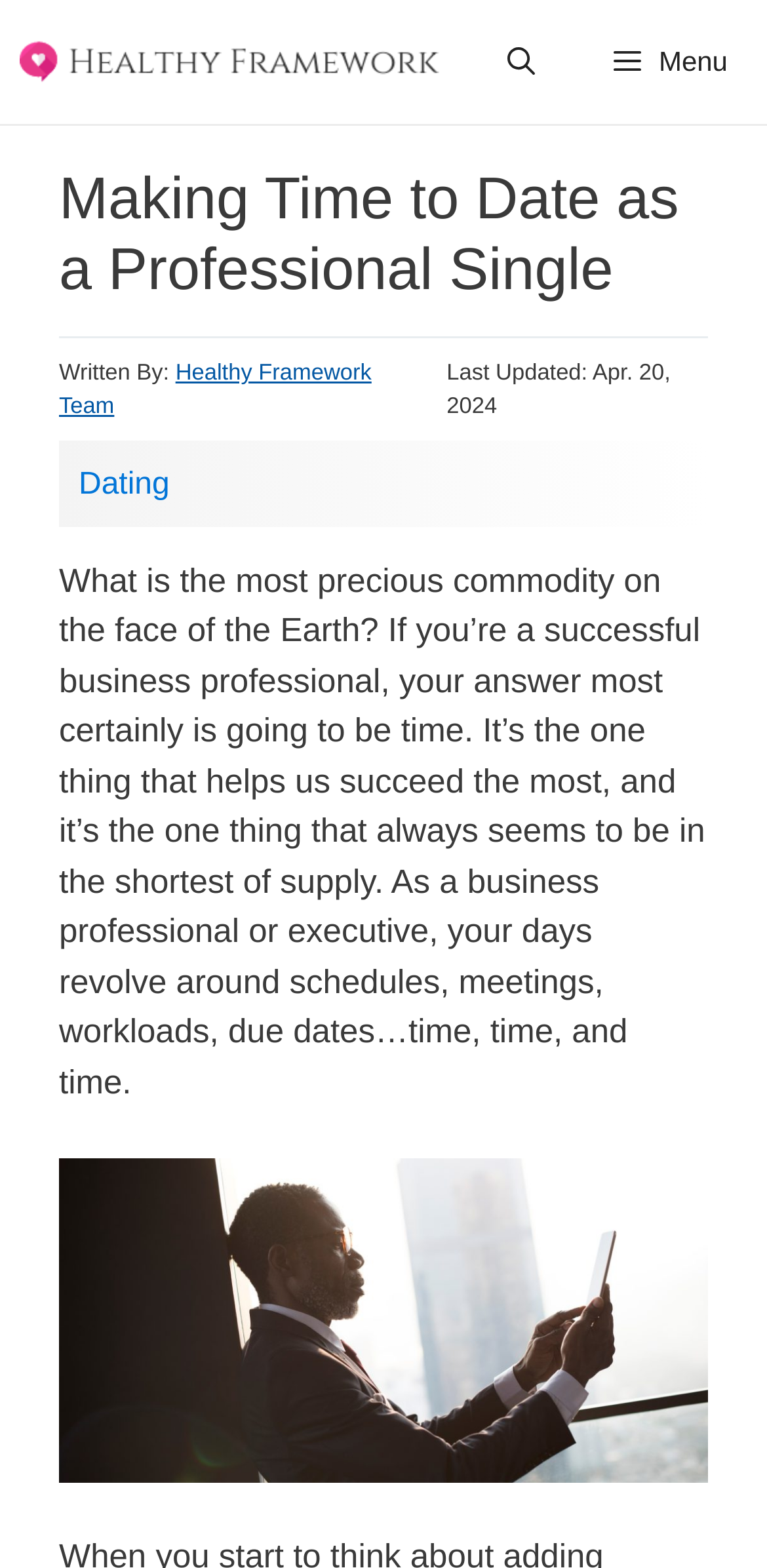What is the date of the last update?
Use the information from the screenshot to give a comprehensive response to the question.

The date of the last update can be found by looking at the 'Last Updated:' section, which is located below the main heading. The text 'Apr. 20, 2024' is the date of the last update.